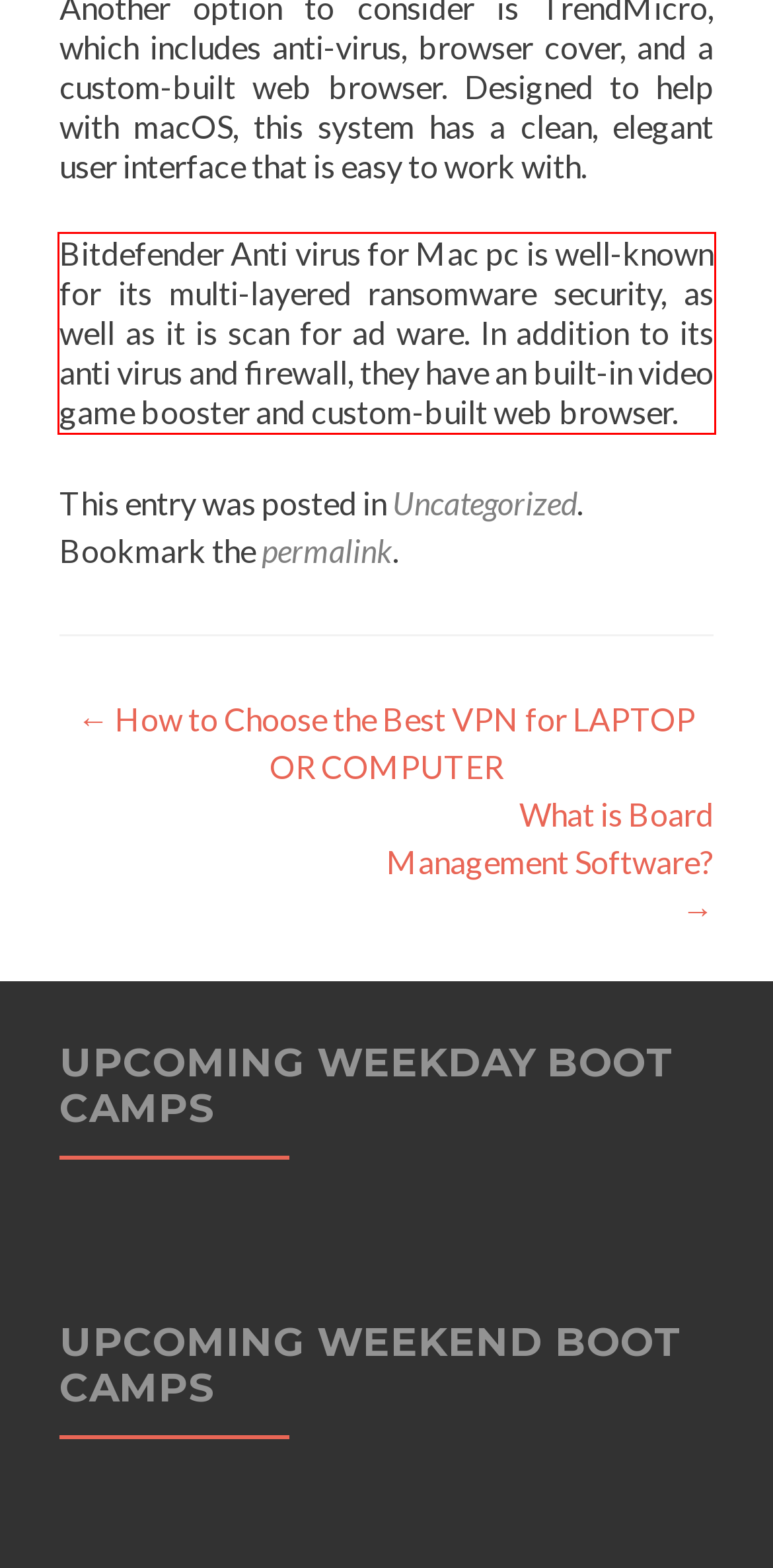Please perform OCR on the UI element surrounded by the red bounding box in the given webpage screenshot and extract its text content.

Bitdefender Anti virus for Mac pc is well-known for its multi-layered ransomware security, as well as it is scan for ad ware. In addition to its anti virus and firewall, they have an built-in video game booster and custom-built web browser.